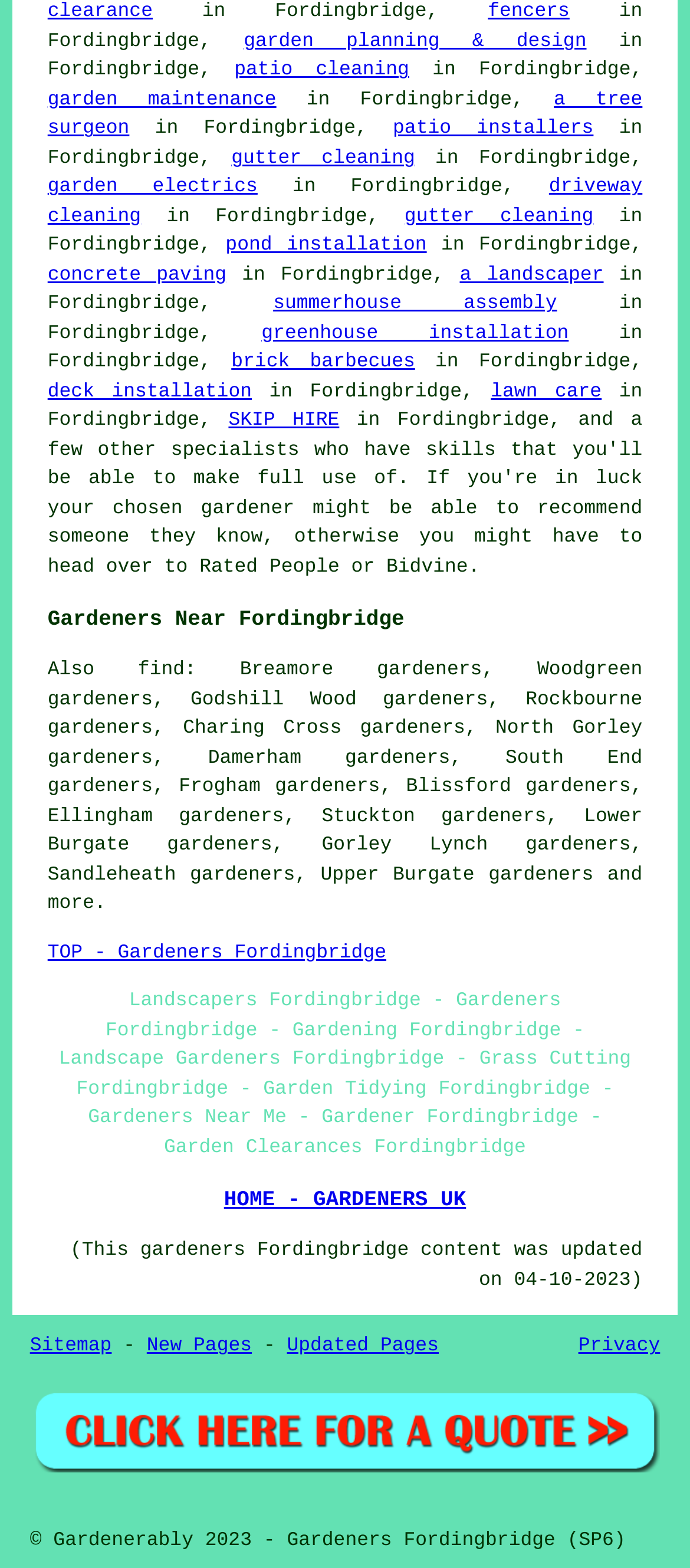Locate the bounding box coordinates of the UI element described by: "Privacy". Provide the coordinates as four float numbers between 0 and 1, formatted as [left, top, right, bottom].

[0.838, 0.852, 0.957, 0.866]